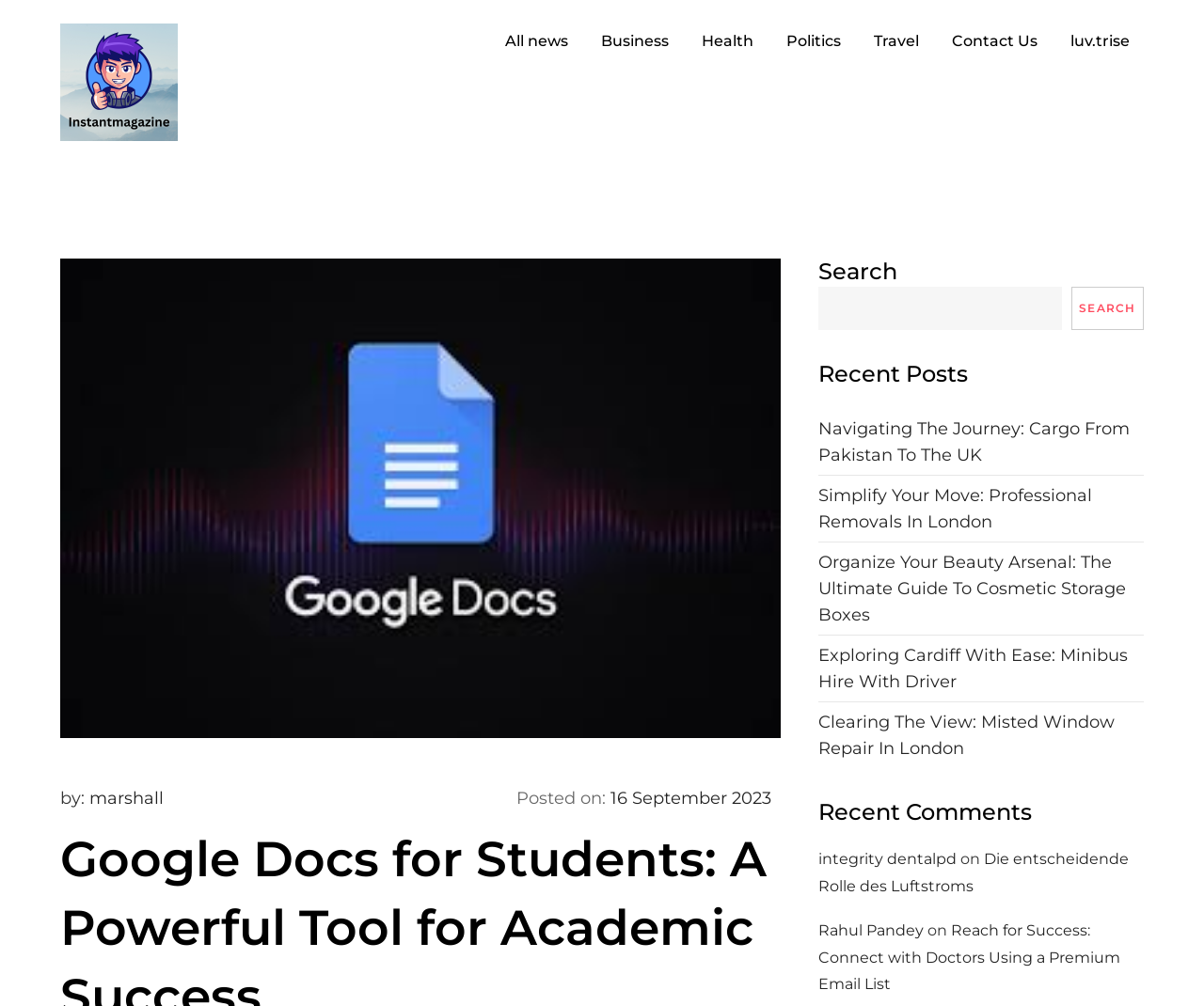How many categories are listed in the top navigation bar?
Please respond to the question with a detailed and thorough explanation.

The top navigation bar has links to 'All news', 'Business', 'Health', 'Politics', and 'Travel', which are categorized as 5 different sections. These links are located at the top of the webpage, with bounding box coordinates ranging from [0.408, 0.013, 0.484, 0.069] to [0.714, 0.013, 0.775, 0.069].